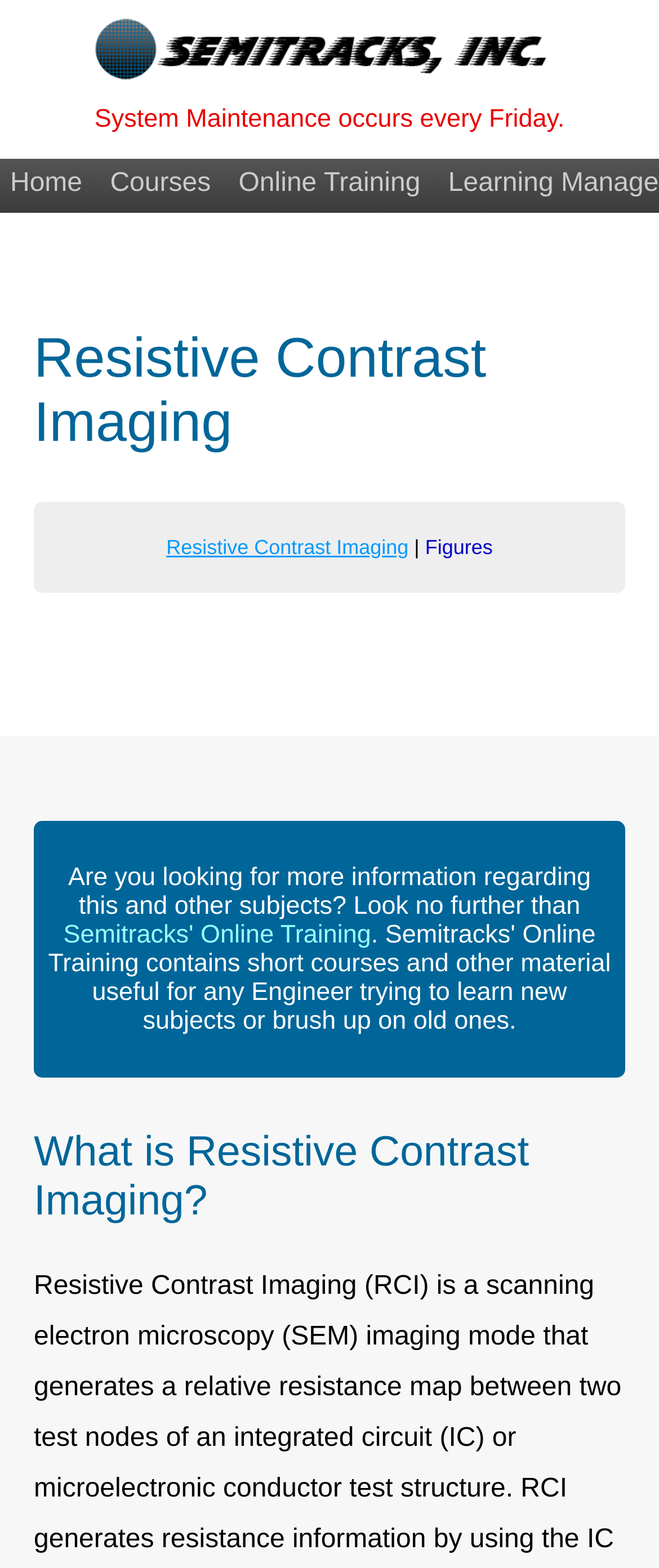Detail the various sections and features present on the webpage.

The webpage is about Resistive Contrast Imaging, with the title "Resistive Contrast Imaging | Semitracks" at the top. At the very top left, there is a logo of Semitracks, which is an image with a link to the homepage. Next to the logo, there is a notification about system maintenance. 

Below the logo, there are three links in a row: "Home", "Courses", and "Online Training", which are likely navigation links. 

The main content of the page starts with a heading "Resistive Contrast Imaging" in a large font, followed by a link with the same text and a separator "|". To the right of the separator, there is another link "Figures". 

Further down, there is a paragraph of text that promotes Semitracks' Online Training, which is a resource for engineers to learn new subjects or brush up on old ones. This paragraph contains a link to Semitracks' Online Training. 

Finally, at the bottom of the page, there is a heading "What is Resistive Contrast Imaging?", which is likely the start of the main content about Resistive Contrast Imaging.